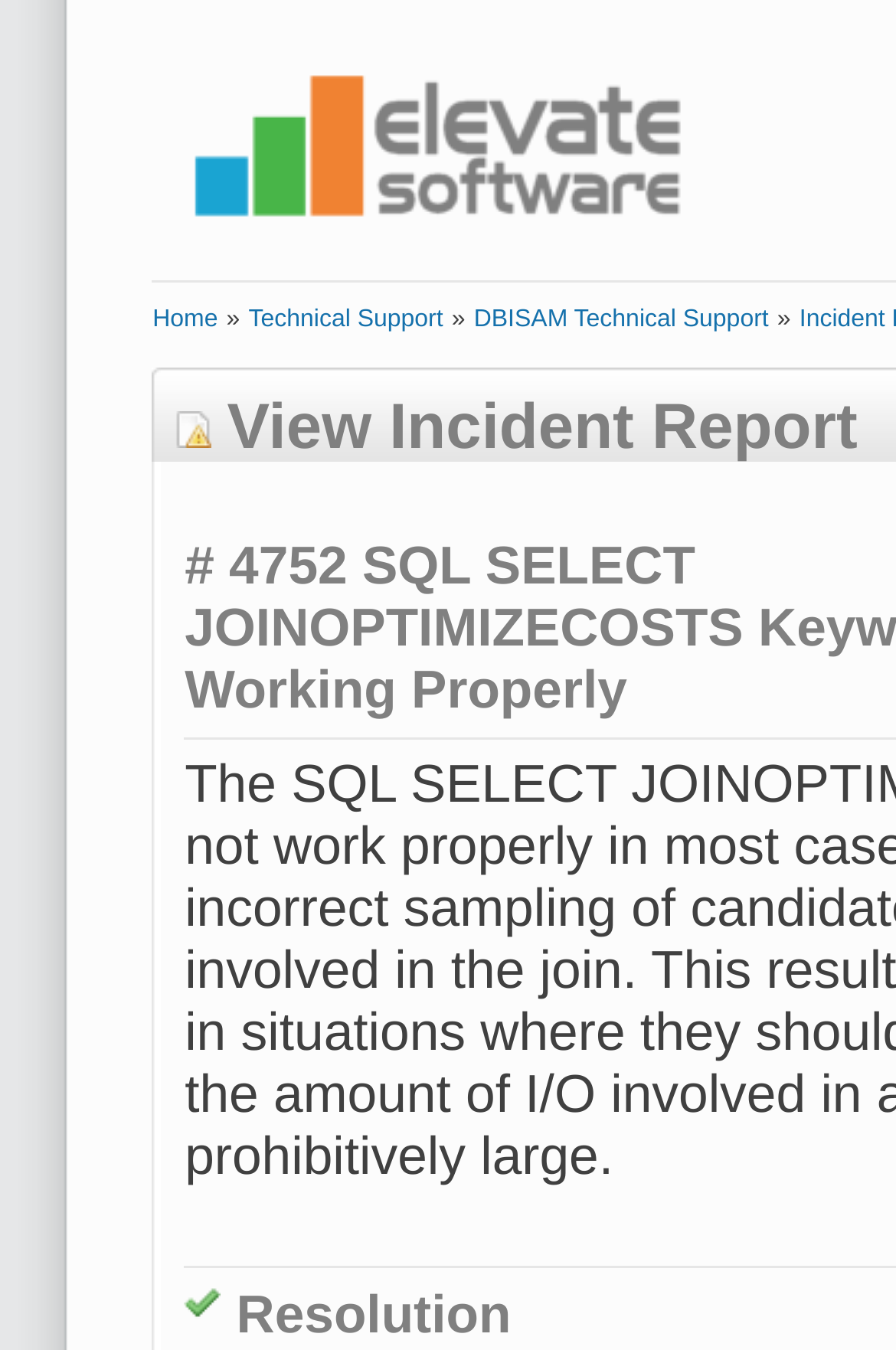Please provide a brief answer to the question using only one word or phrase: 
How many links are in the top navigation bar?

3